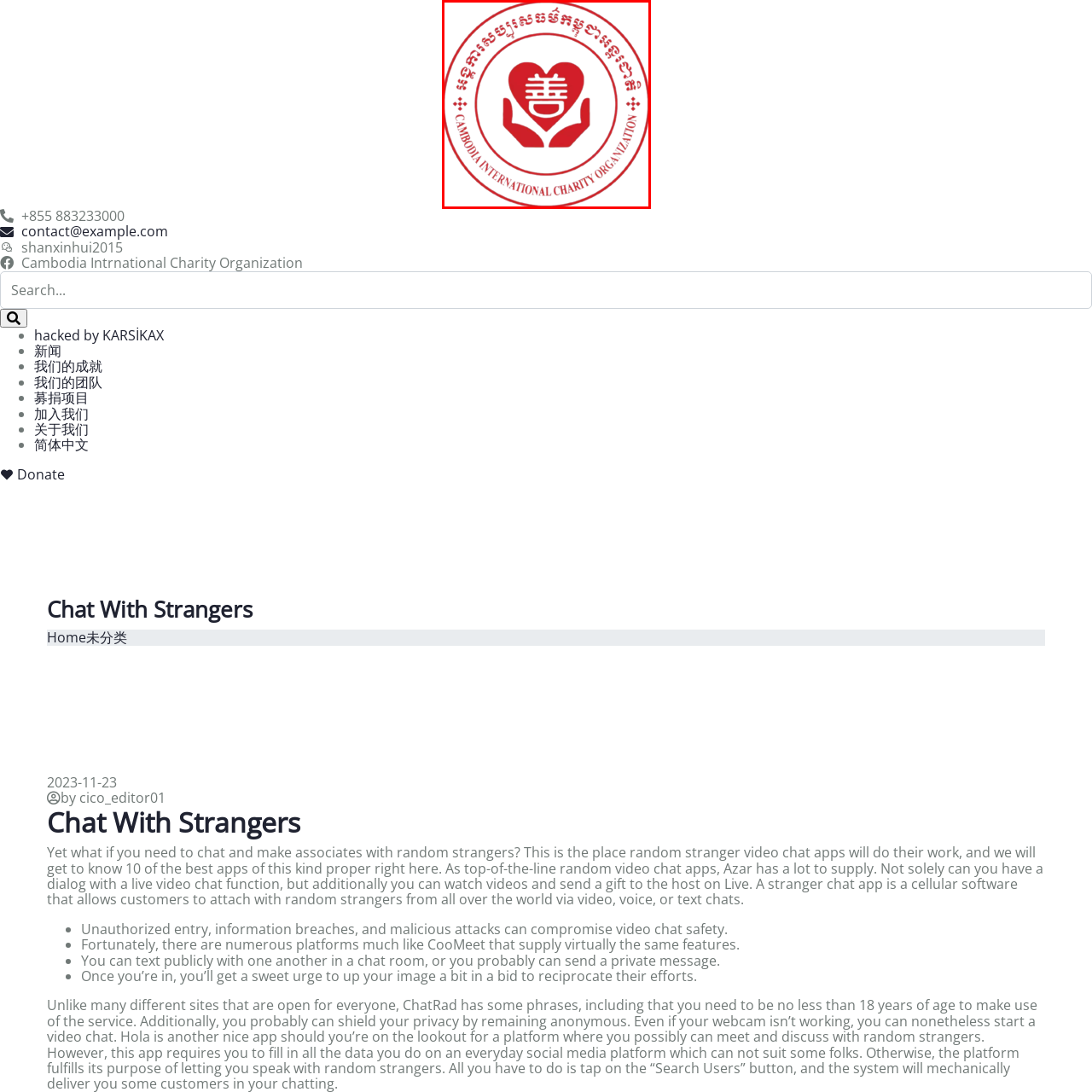Inspect the image outlined in red and answer succinctly: What is the purpose of the circular border?

To include the organization's name